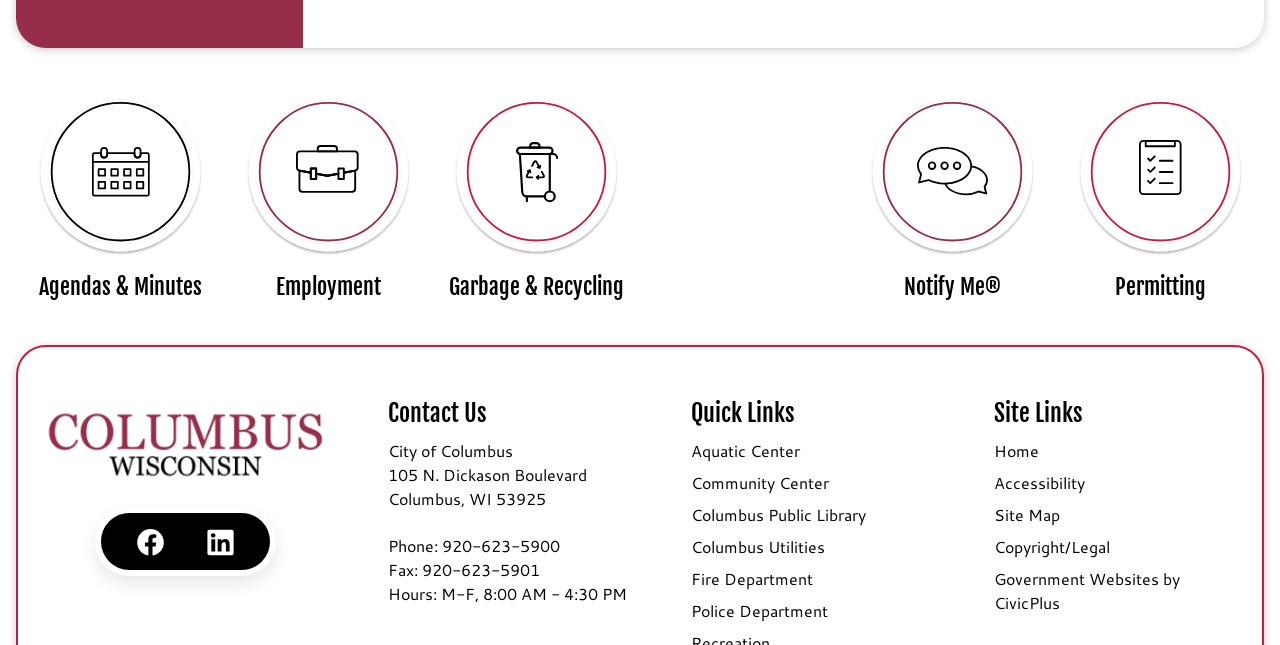Kindly respond to the following question with a single word or a brief phrase: 
What is the phone number of the city?

920-623-5900